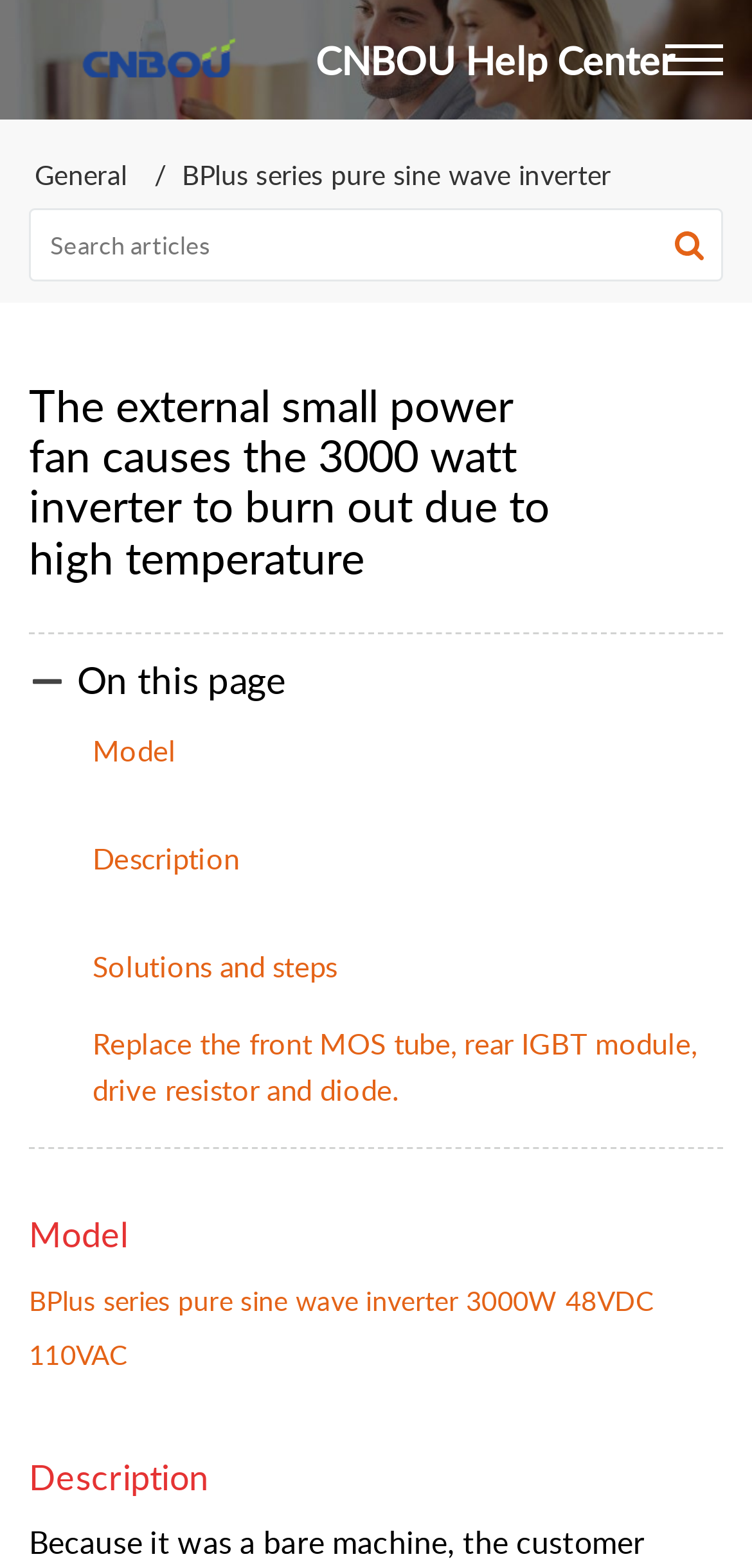What is the topic of this help center page?
Based on the screenshot, respond with a single word or phrase.

Inverter overheating